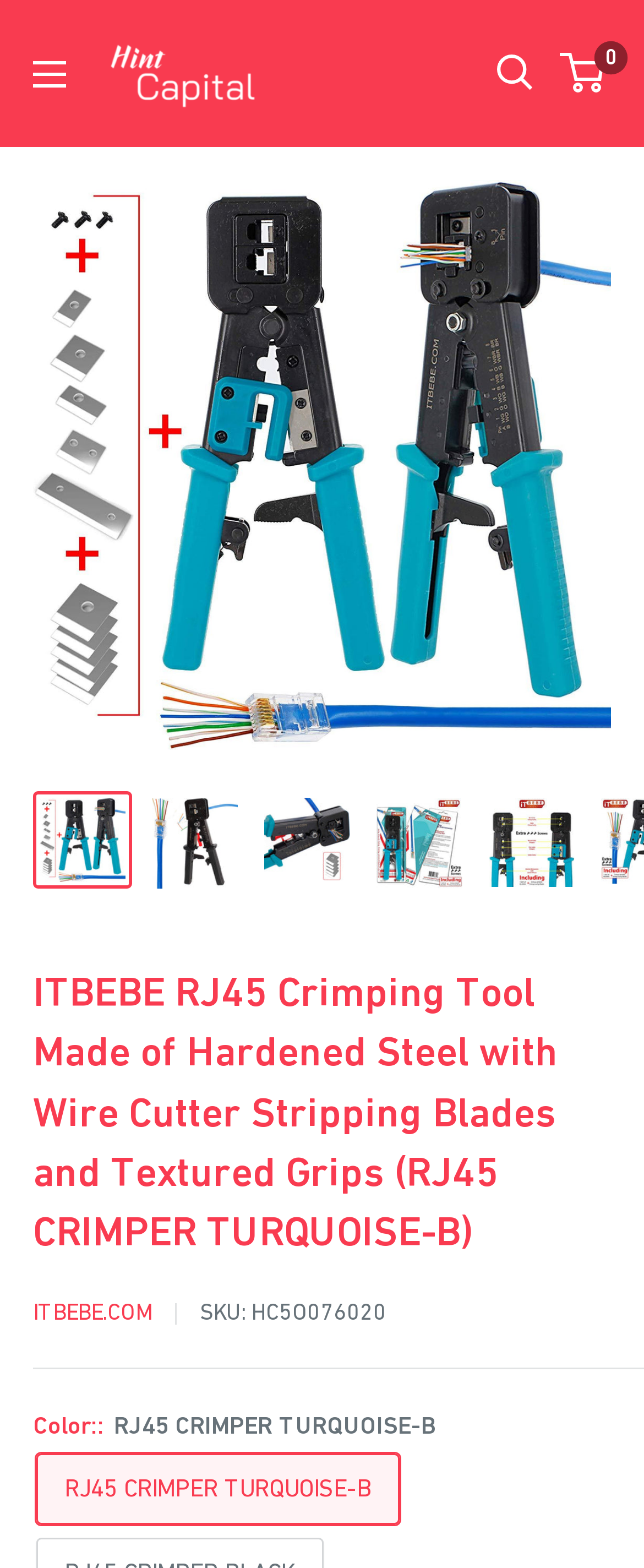Can you locate the main headline on this webpage and provide its text content?

ITBEBE RJ45 Crimping Tool Made of Hardened Steel with Wire Cutter Stripping Blades and Textured Grips (RJ45 CRIMPER TURQUOISE-B)